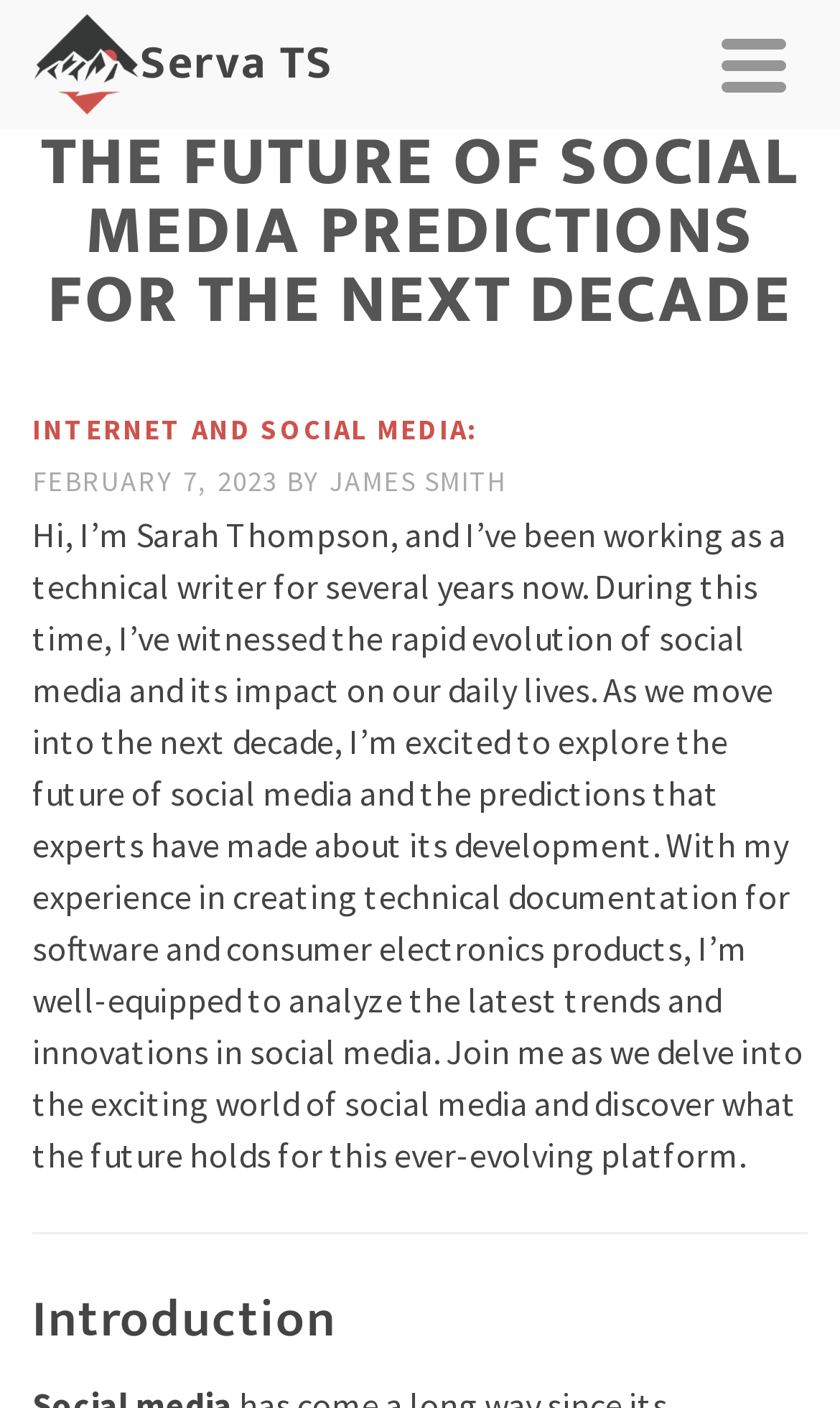Who is the author of the article?
Using the information presented in the image, please offer a detailed response to the question.

The author's name can be found in the text, which states 'Hi, I’m Sarah Thompson, and I’ve been working as a technical writer for several years now.'